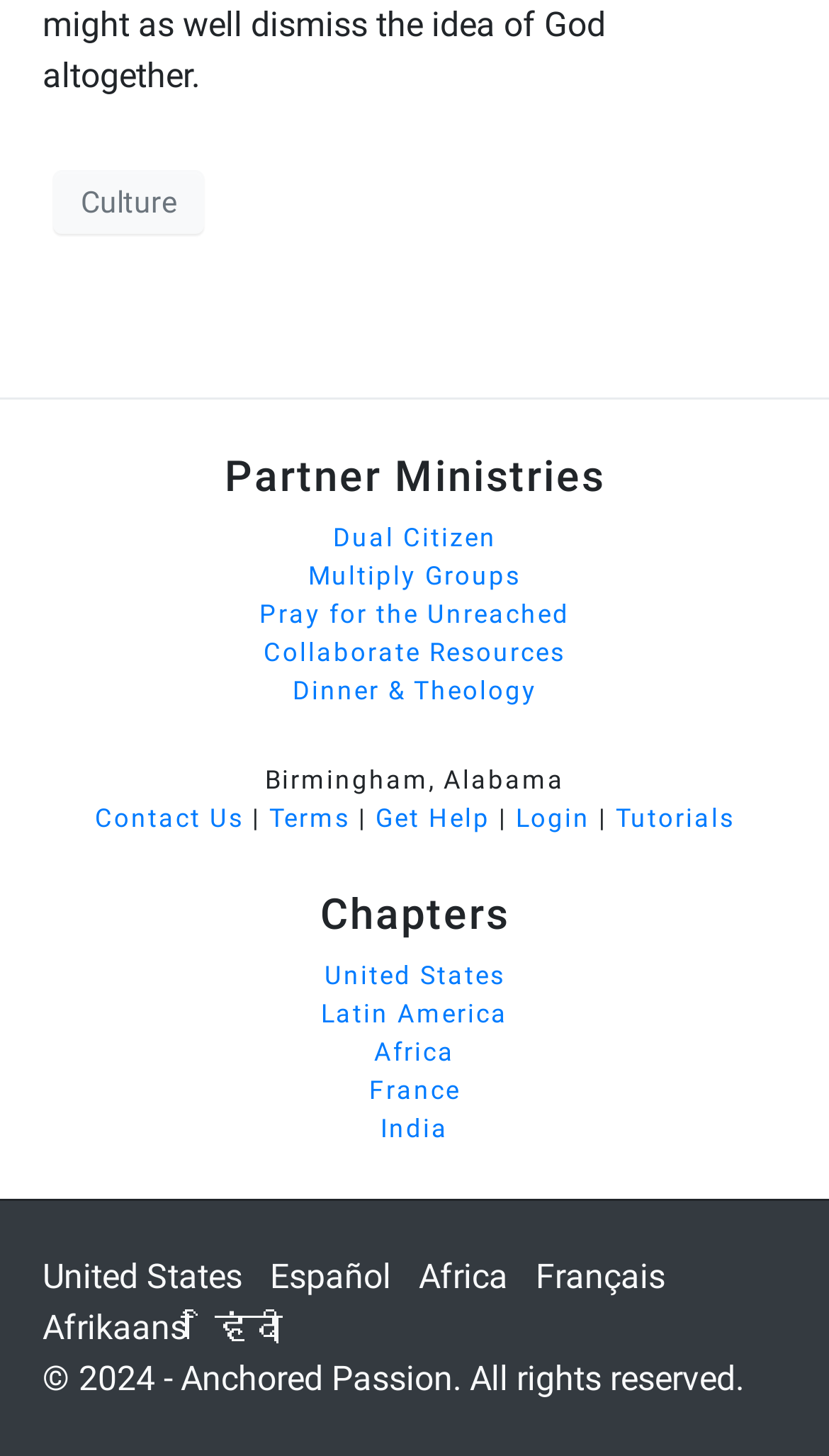Please determine the bounding box coordinates for the element that should be clicked to follow these instructions: "Enter your email address".

None